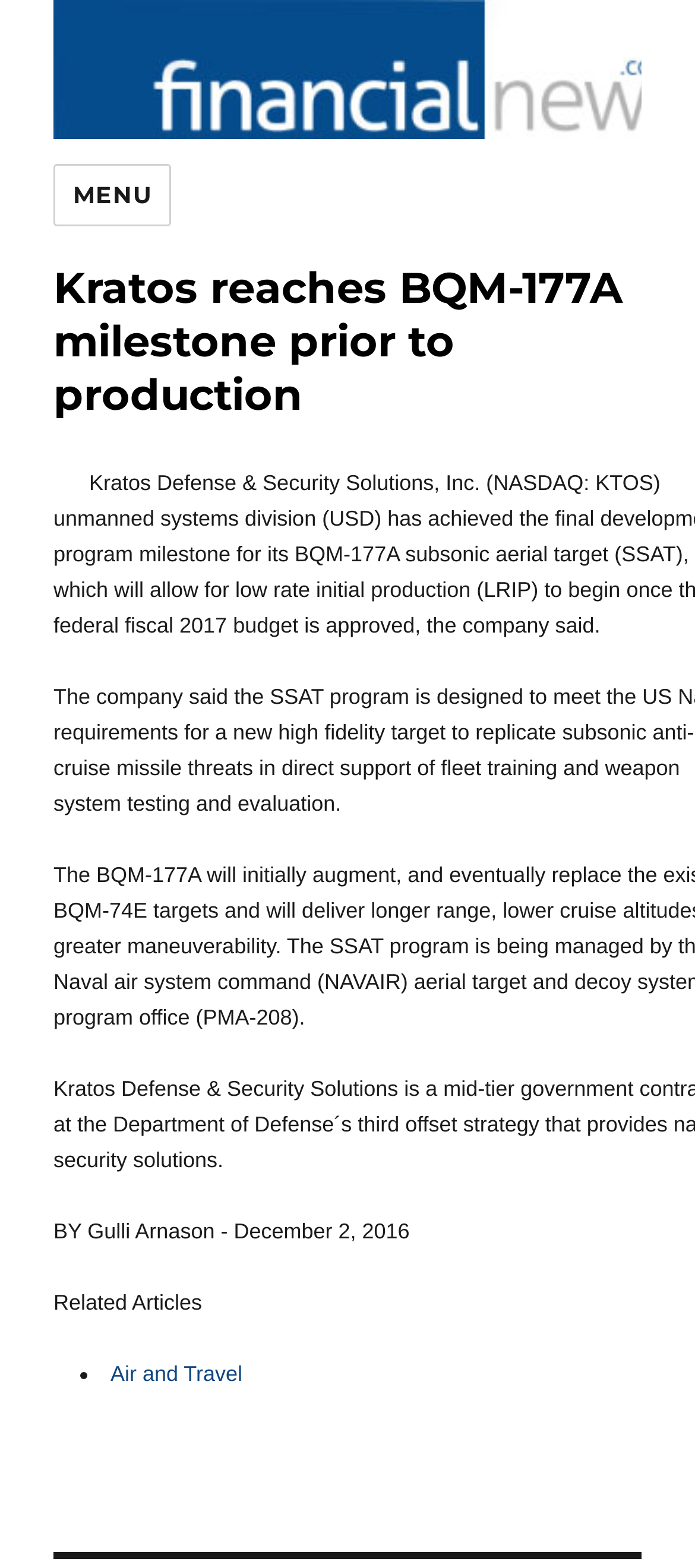For the element described, predict the bounding box coordinates as (top-left x, top-left y, bottom-right x, bottom-right y). All values should be between 0 and 1. Element description: Air and Travel

[0.159, 0.868, 0.349, 0.884]